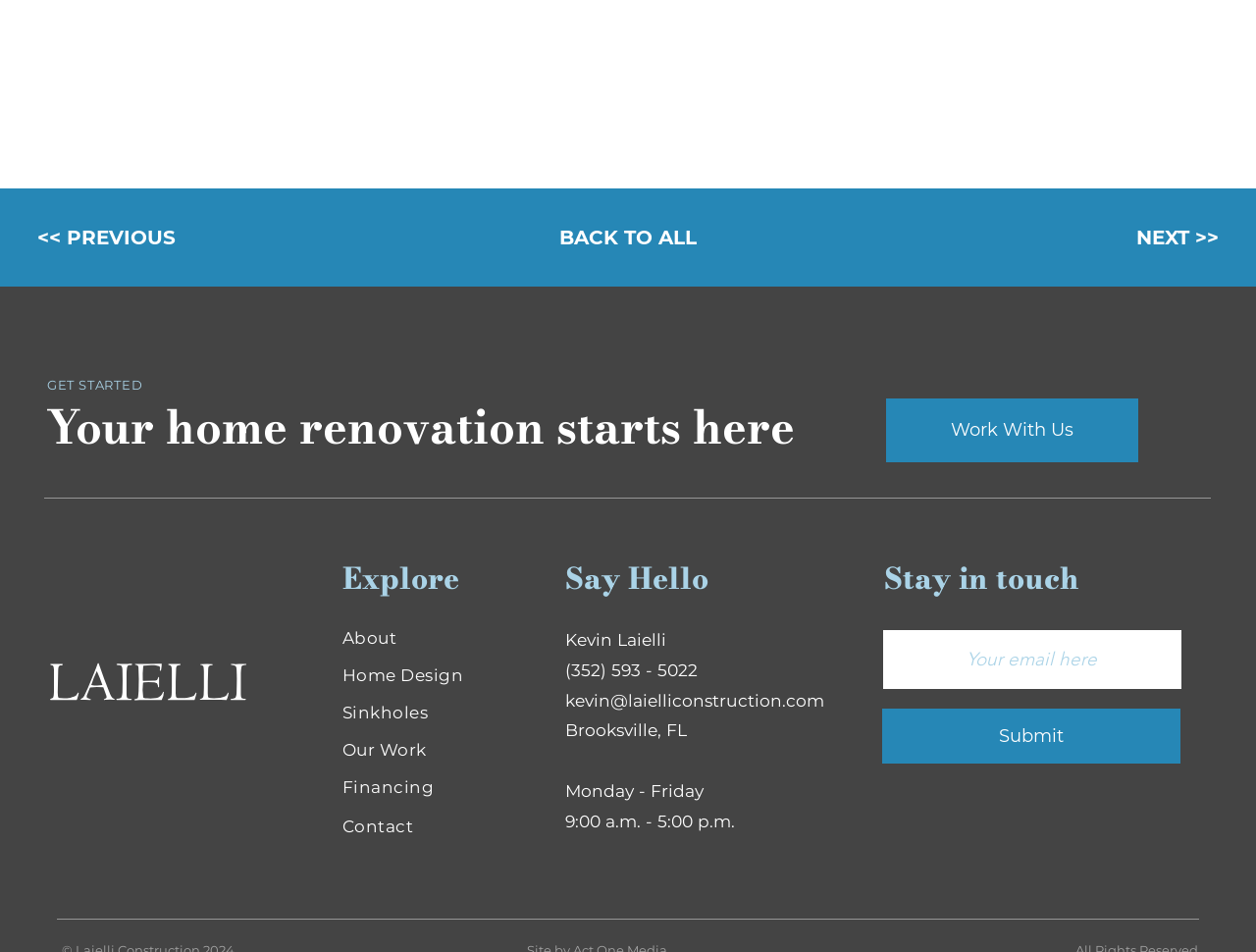Identify the bounding box coordinates of the section that should be clicked to achieve the task described: "contact us".

[0.45, 0.692, 0.555, 0.714]